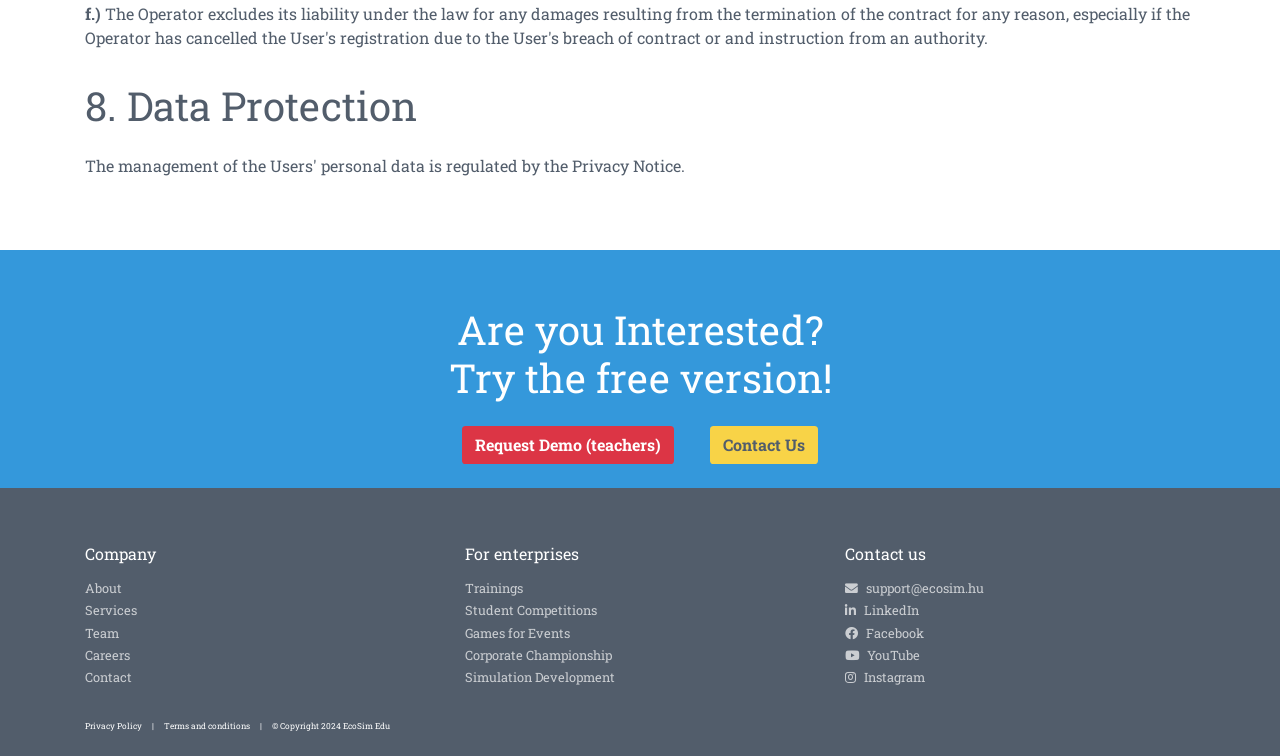What is the company name?
Respond to the question with a single word or phrase according to the image.

EcoSim Edu